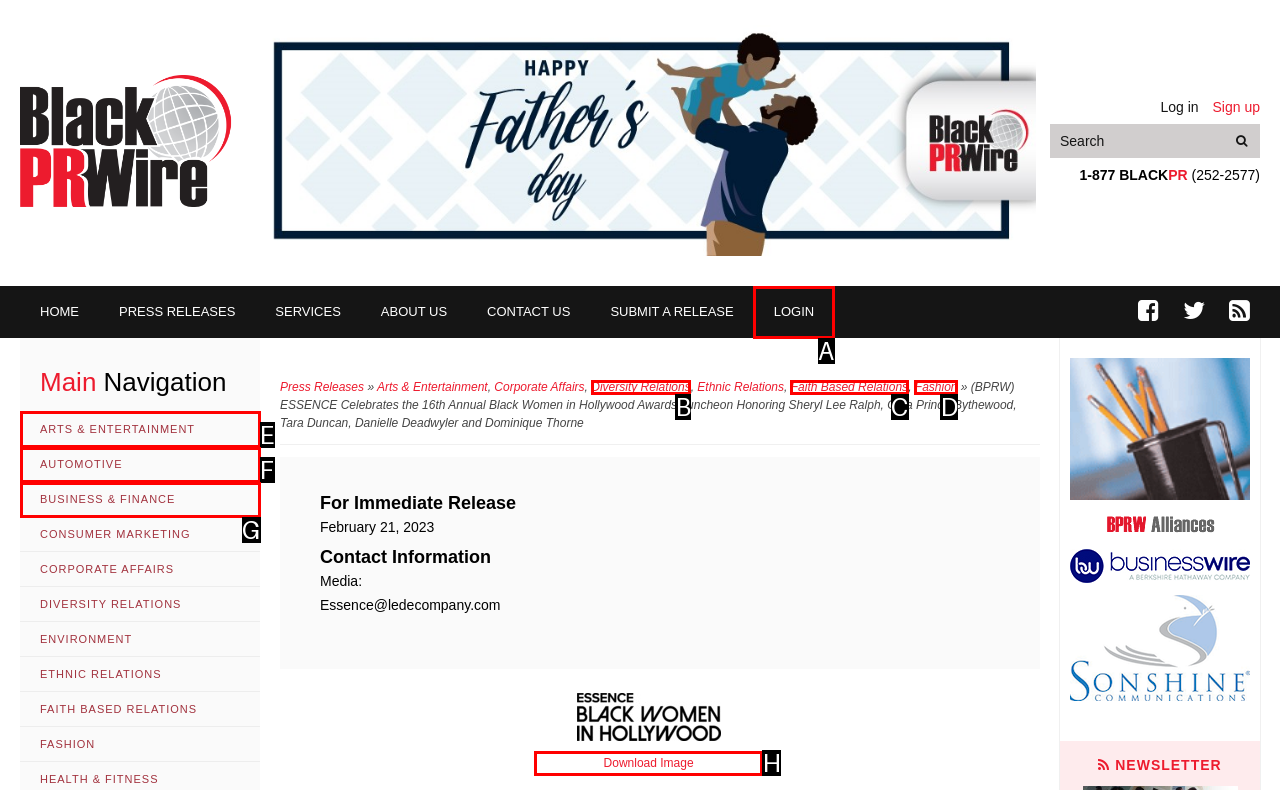Tell me the letter of the option that corresponds to the description: Download Image
Answer using the letter from the given choices directly.

H